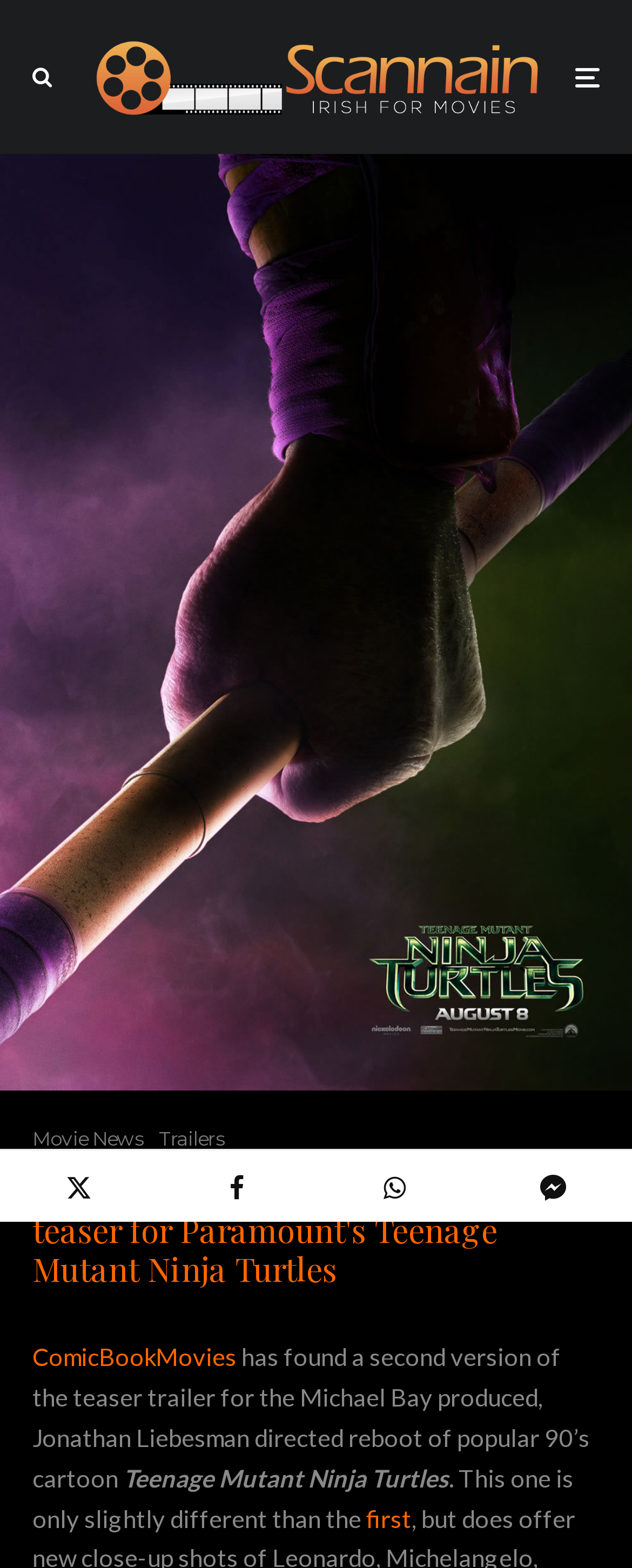Generate a thorough explanation of the webpage's elements.

The webpage is about a movie trailer for the reboot of Teenage Mutant Ninja Turtles, produced by Michael Bay and directed by Jonathan Liebesman. At the top, there are three links, one with a font awesome icon, and two others without text. Below these links, there is a main section with a heading that reads "Trailer: Slightly different second teaser for Paramount's Teenage Mutant Ninja Turtles". 

To the left of the heading, there are two links, "Movie News" and "Trailers", which are positioned vertically. On the right side of the heading, there is a link to "ComicBookMovies". Below the heading, there is a block of text that describes the trailer, stating that it is a second version of the teaser trailer, and that it is only slightly different from the first one. The text also mentions the title of the movie, "Teenage Mutant Ninja Turtles". 

There is a link to the "first" trailer at the bottom of the text block. On the bottom left of the page, there are four links to share the content, labeled as "Tweet" and three "Share" links, positioned horizontally.